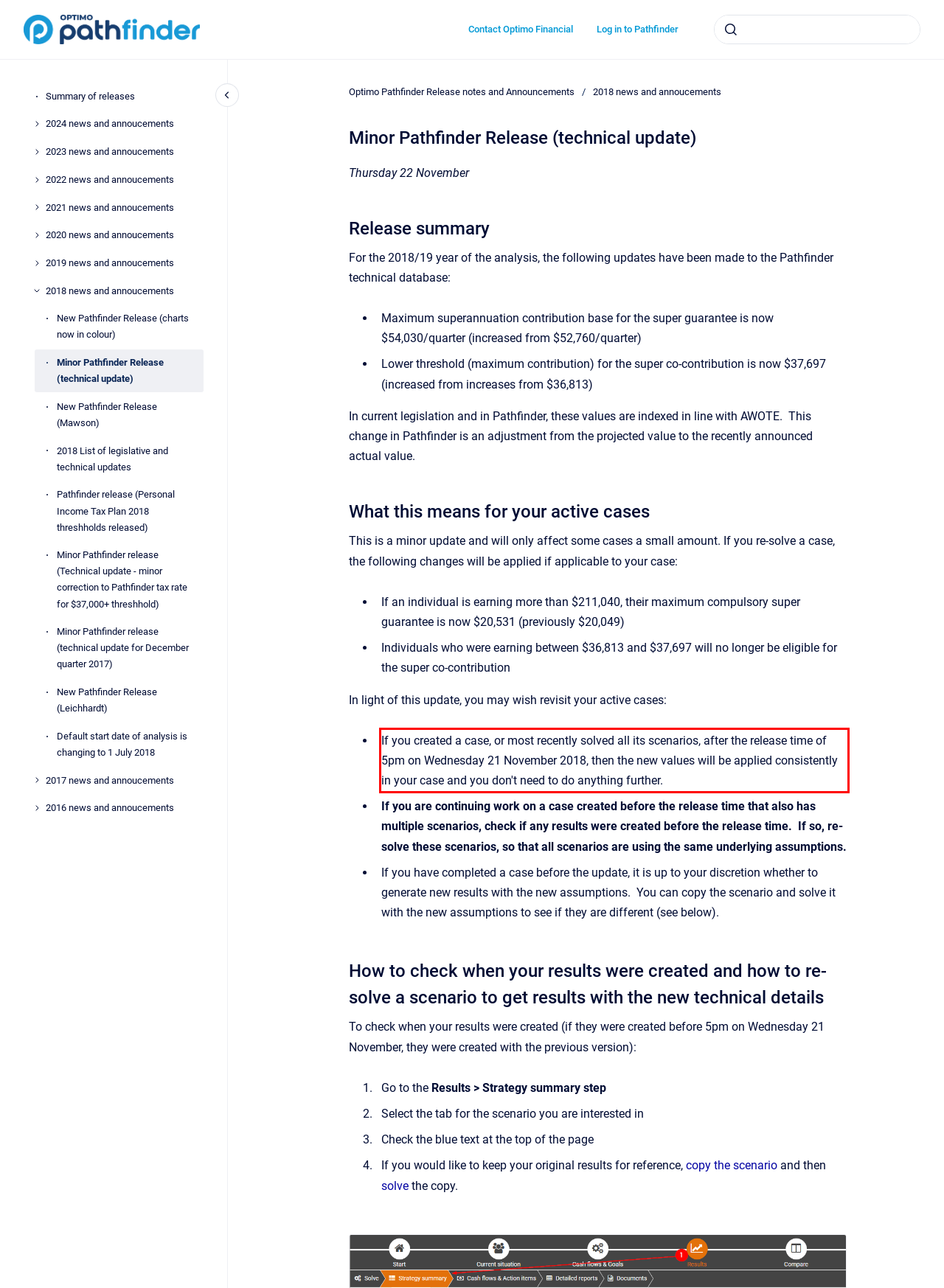Please examine the webpage screenshot and extract the text within the red bounding box using OCR.

If you created a case, or most recently solved all its scenarios, after the release time of 5pm on Wednesday 21 November 2018, then the new values will be applied consistently in your case and you don't need to do anything further.